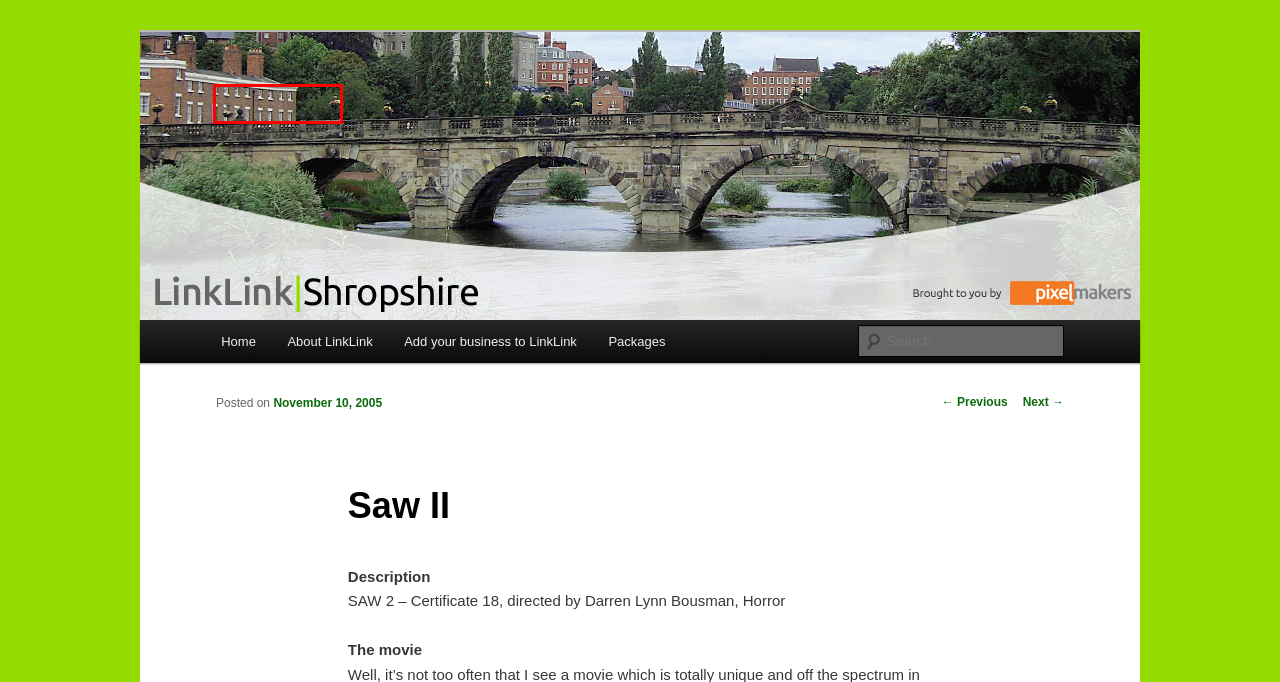Look at the screenshot of a webpage where a red rectangle bounding box is present. Choose the webpage description that best describes the new webpage after clicking the element inside the red bounding box. Here are the candidates:
A. Add your business to LinkLink | LinkLink
B. Shrewsbury and Telford area, Sponsors of LinkLink | LinkLink
C. About LinkLink | LinkLink
D. LinkLink | The independent Shropshire Business Directory
E. Movie and film reviews | LinkLink
F. Nuisance phone calls, ways to stop them | LinkLink
G. Packages | LinkLink
H. LinkLink | LinkLink

D